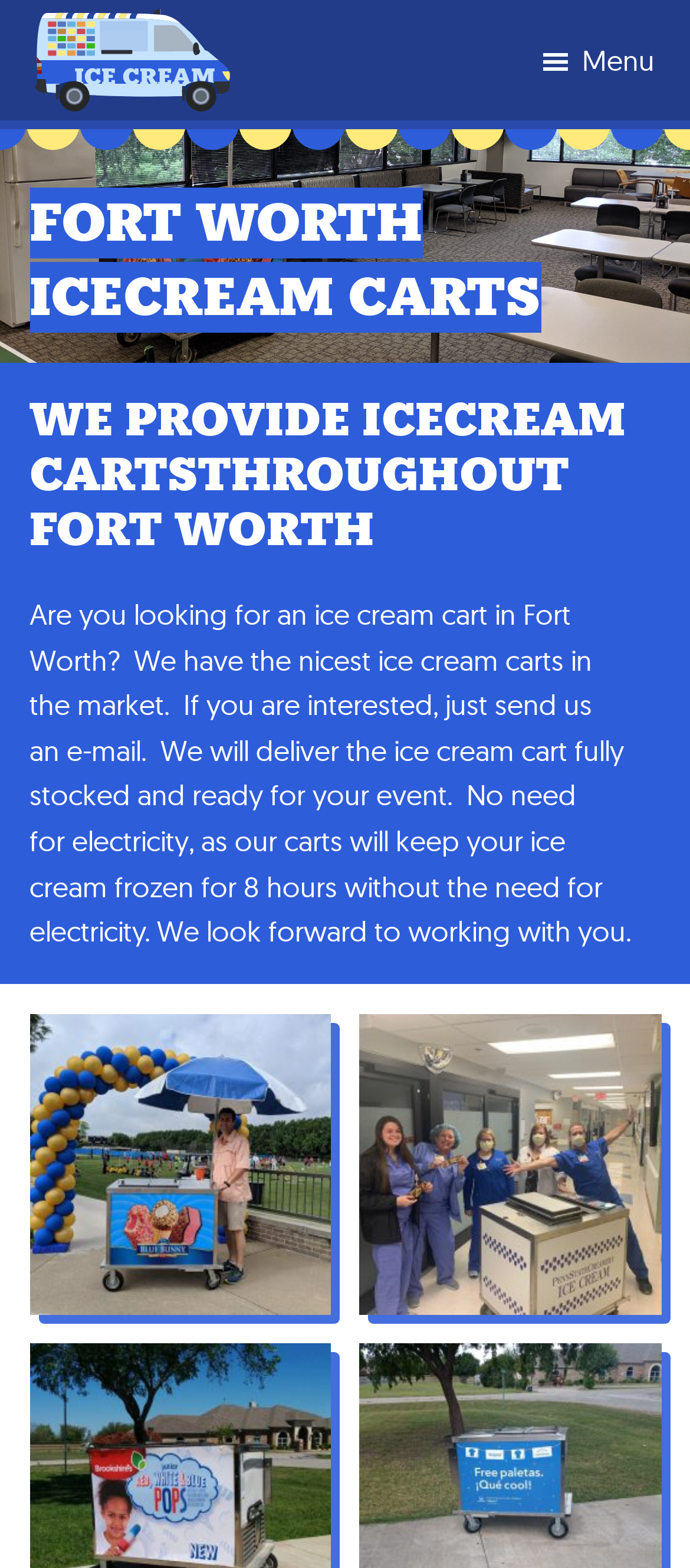What is the company name? From the image, respond with a single word or brief phrase.

DFW Ice Cream